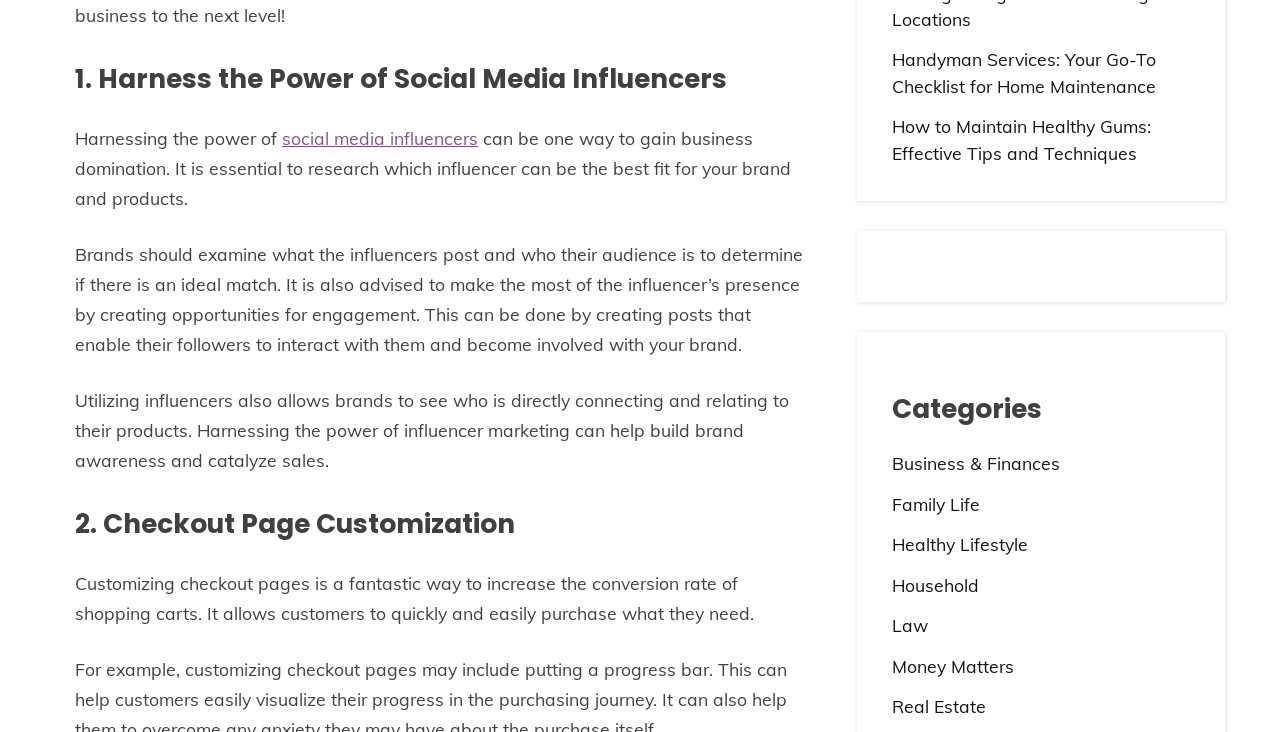Provide the bounding box coordinates for the UI element described in this sentence: "Join Laurie's Newsletter". The coordinates should be four float values between 0 and 1, i.e., [left, top, right, bottom].

None